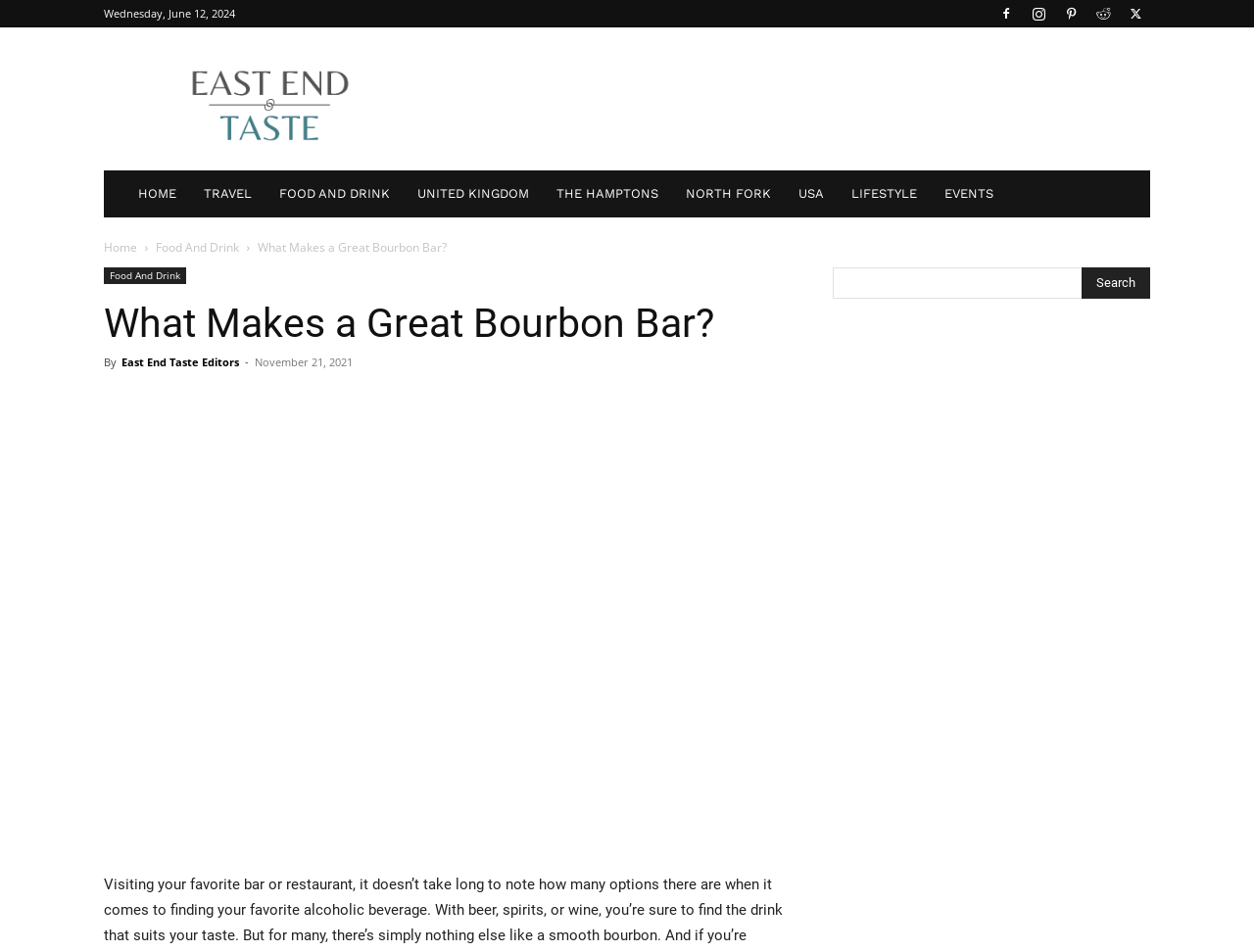Identify the coordinates of the bounding box for the element that must be clicked to accomplish the instruction: "Click on the 'East End Taste Editors' link".

[0.097, 0.372, 0.191, 0.388]